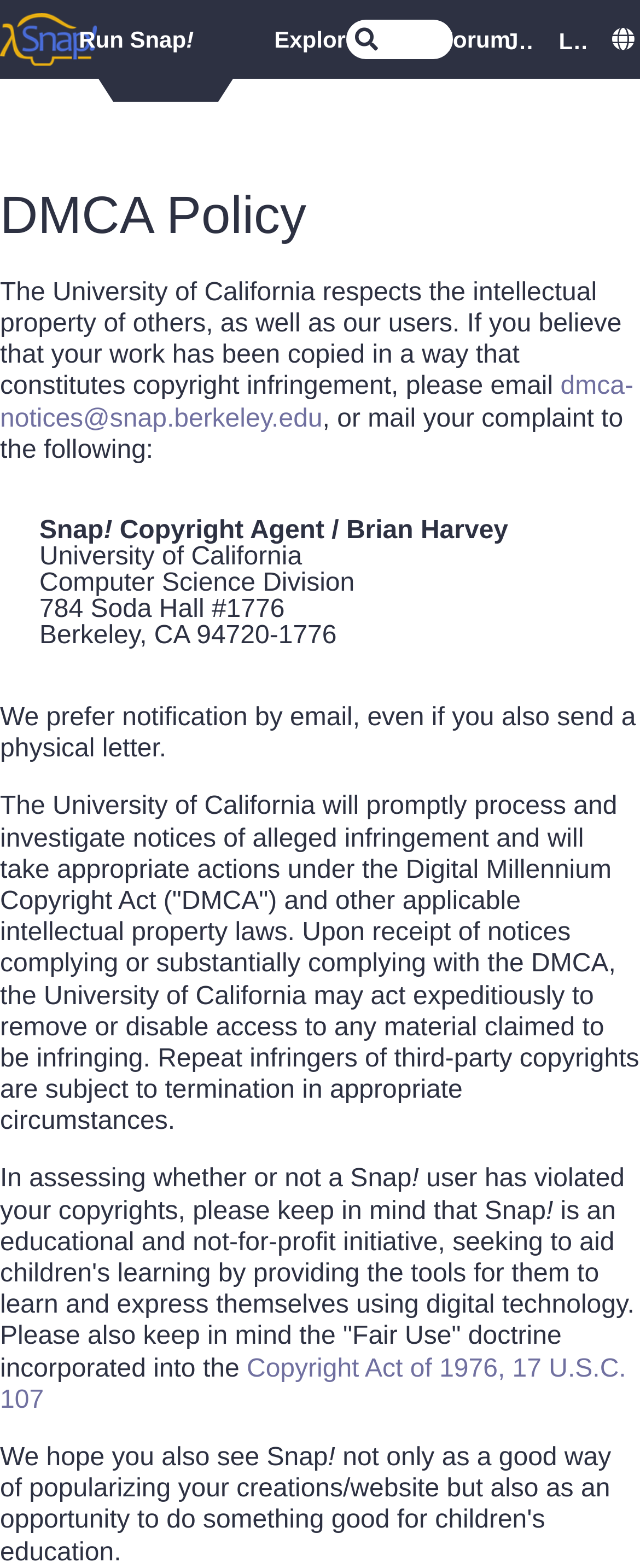Please locate the bounding box coordinates of the element that needs to be clicked to achieve the following instruction: "Go to Snap! home page". The coordinates should be four float numbers between 0 and 1, i.e., [left, top, right, bottom].

[0.0, 0.0, 0.083, 0.062]